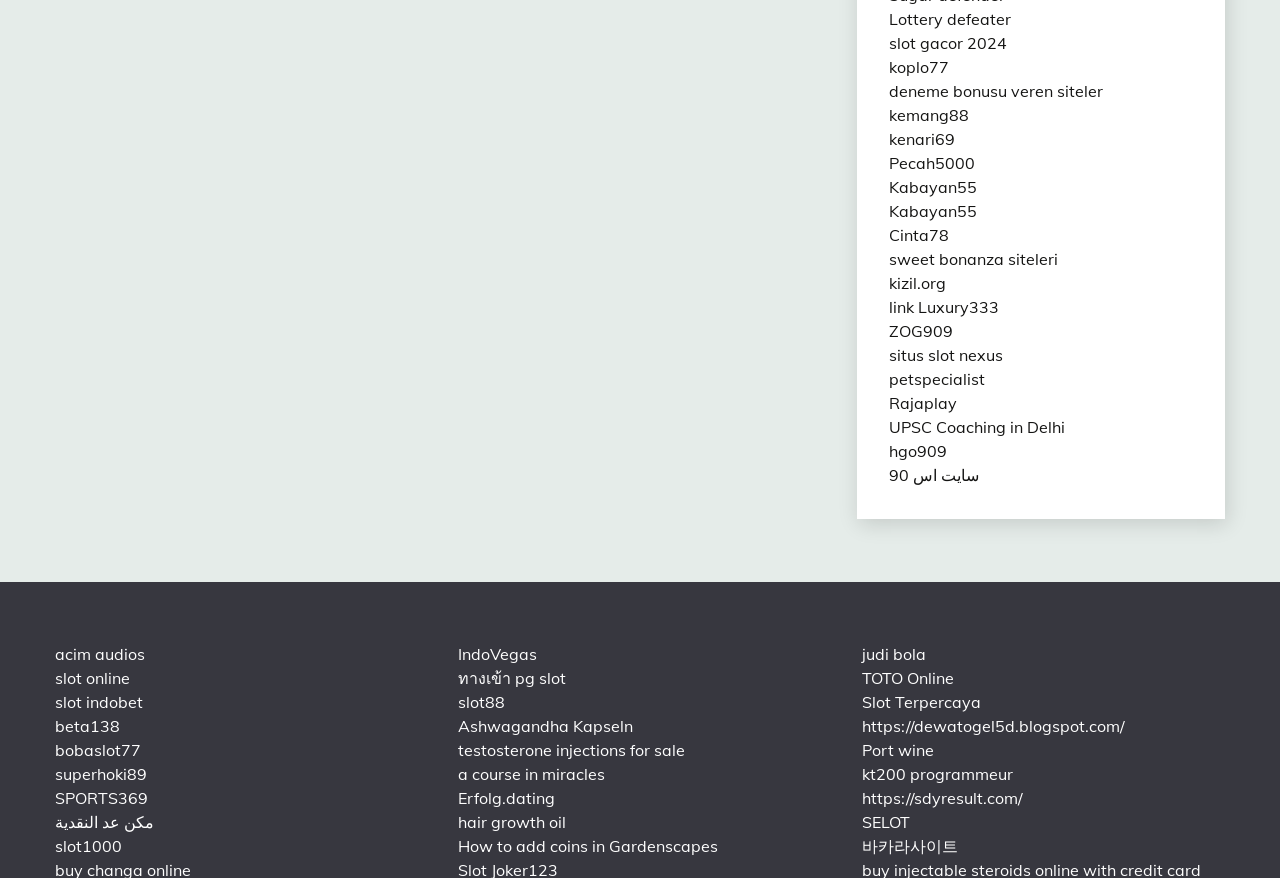What is the last link on the webpage?
Provide an in-depth and detailed answer to the question.

The last link on the webpage is '바카라사이트' which is located at the bottom-right corner of the webpage with a bounding box of [0.673, 0.952, 0.748, 0.975].